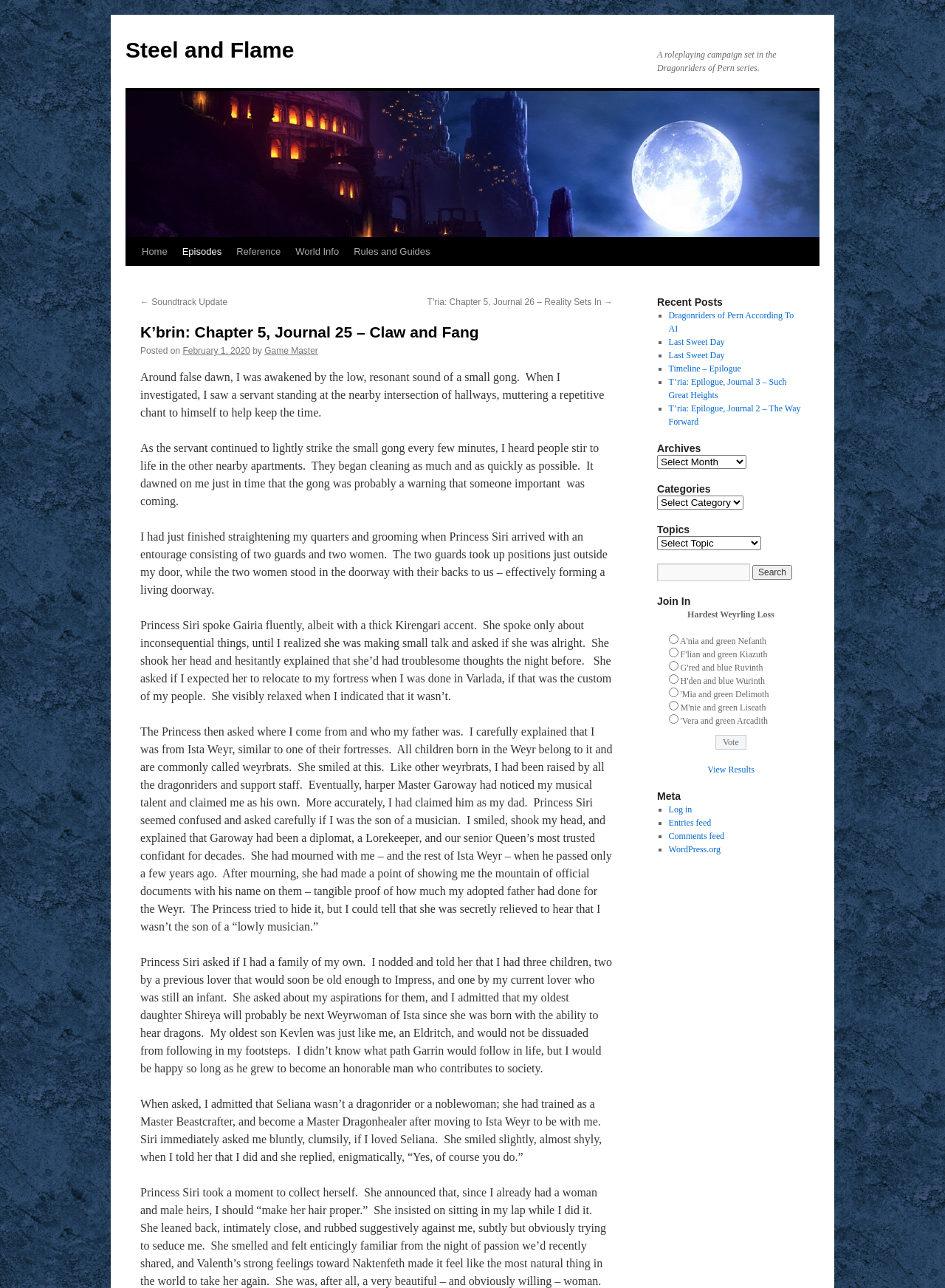What is the name of the Princess mentioned in the journal?
Look at the screenshot and give a one-word or phrase answer.

Princess Siri